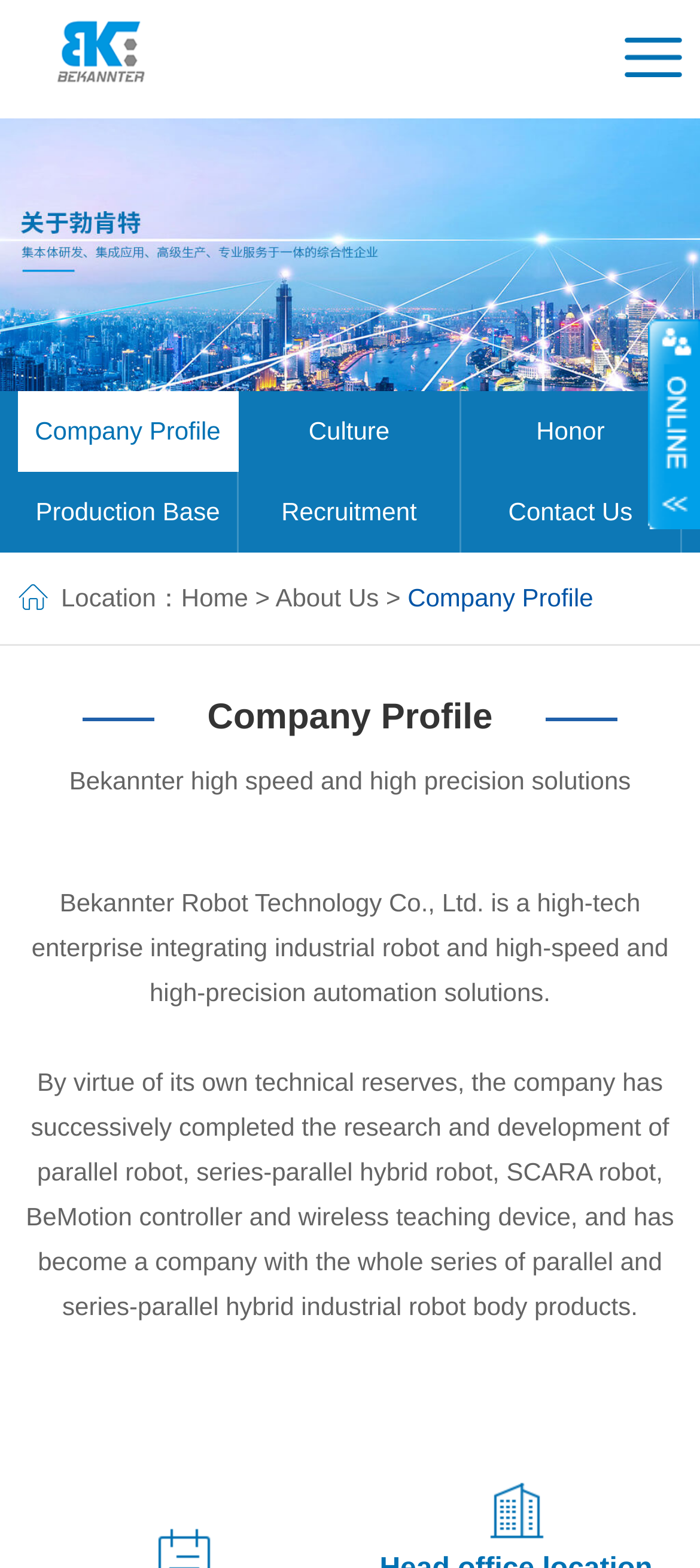Can you identify the bounding box coordinates of the clickable region needed to carry out this instruction: 'Click the Home link'? The coordinates should be four float numbers within the range of 0 to 1, stated as [left, top, right, bottom].

[0.259, 0.372, 0.355, 0.391]